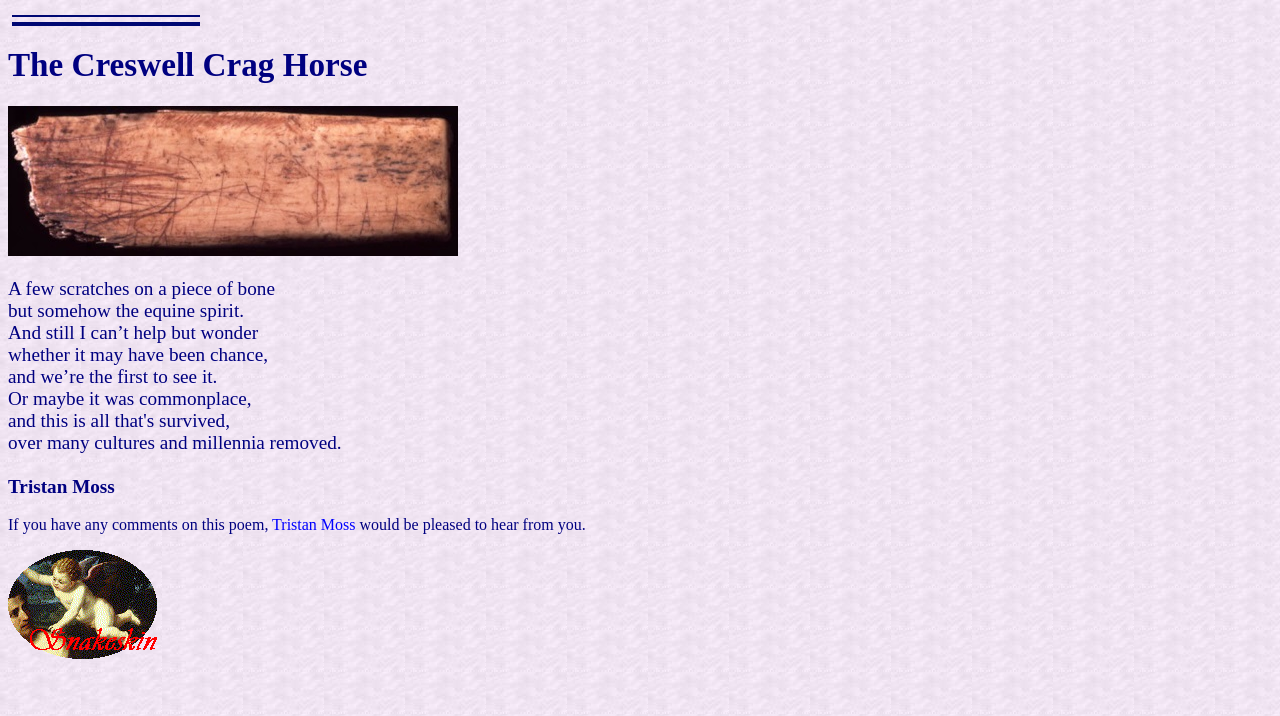From the element description: "Tristan Moss", extract the bounding box coordinates of the UI element. The coordinates should be expressed as four float numbers between 0 and 1, in the order [left, top, right, bottom].

[0.213, 0.721, 0.278, 0.744]